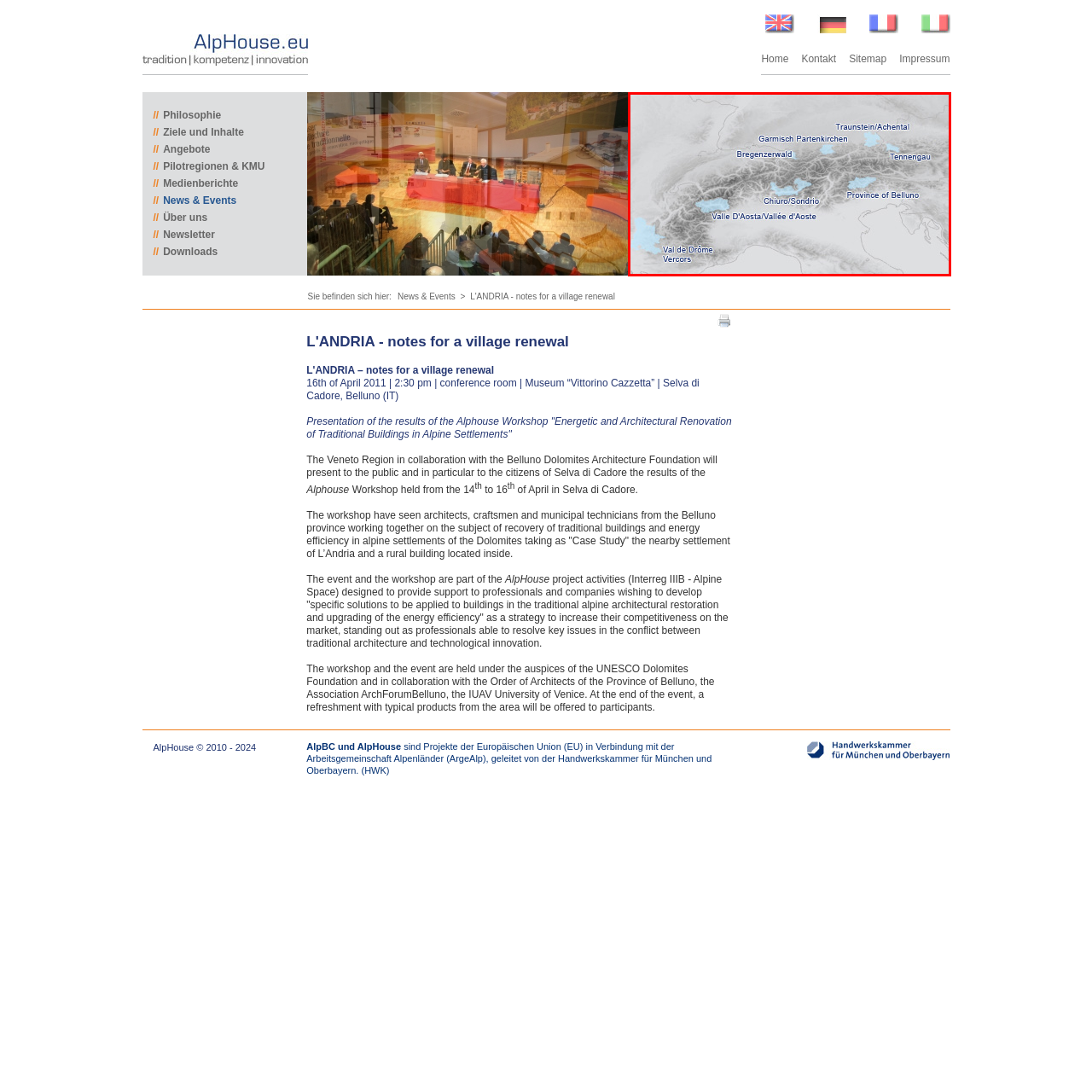What is characteristic of the Alpine region?
Look closely at the image inside the red bounding box and answer the question with as much detail as possible.

The Alpine region is characterized by its mountainous terrain and scenic landscapes, which are highlighted in the map through the use of clear blue labels and the subtle, muted background. This characteristic is what makes the region culturally and naturally rich.